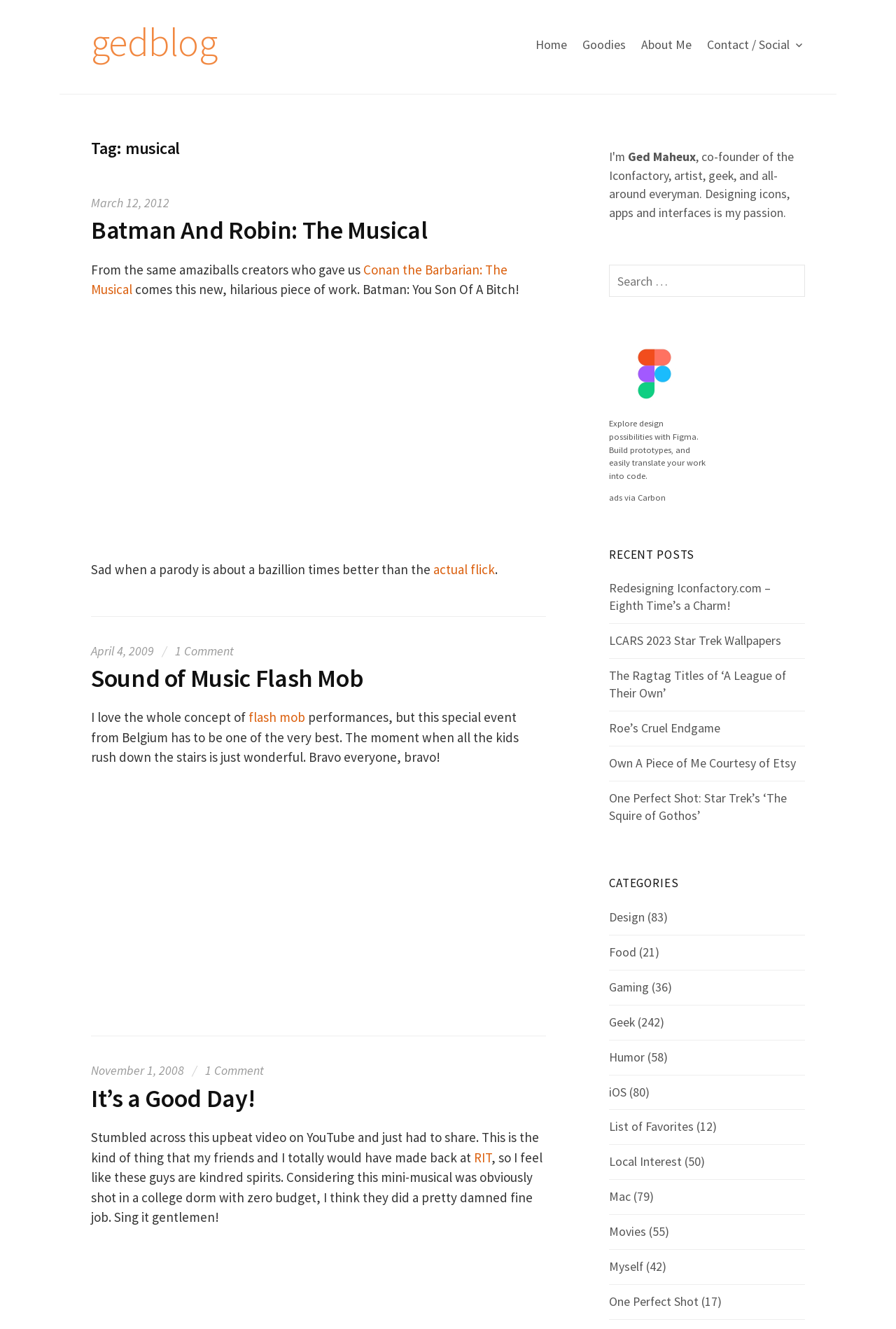Pinpoint the bounding box coordinates of the element you need to click to execute the following instruction: "Search for something". The bounding box should be represented by four float numbers between 0 and 1, in the format [left, top, right, bottom].

[0.68, 0.199, 0.898, 0.224]